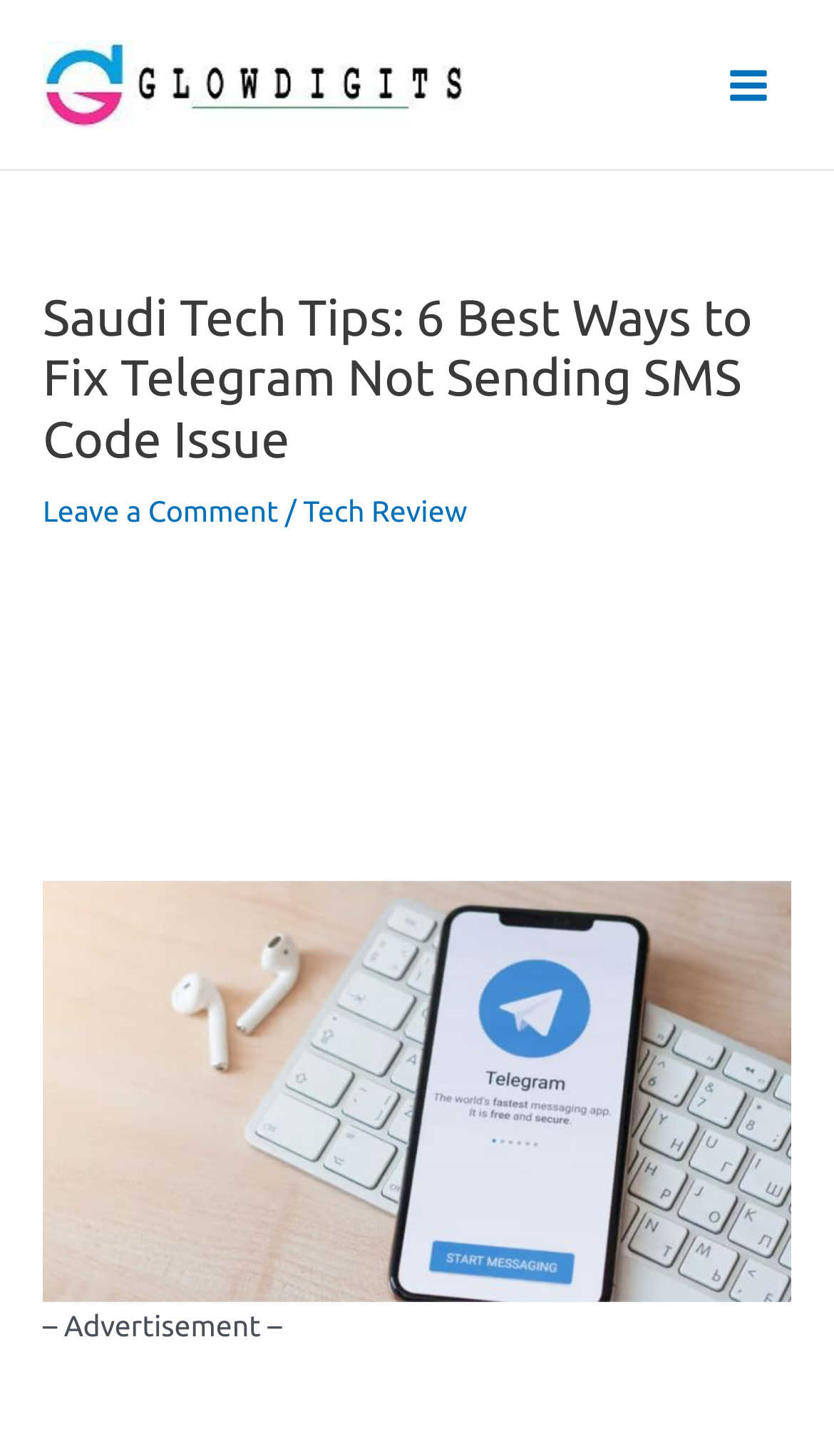Give a one-word or phrase response to the following question: What is the name of the website?

Glowdigits